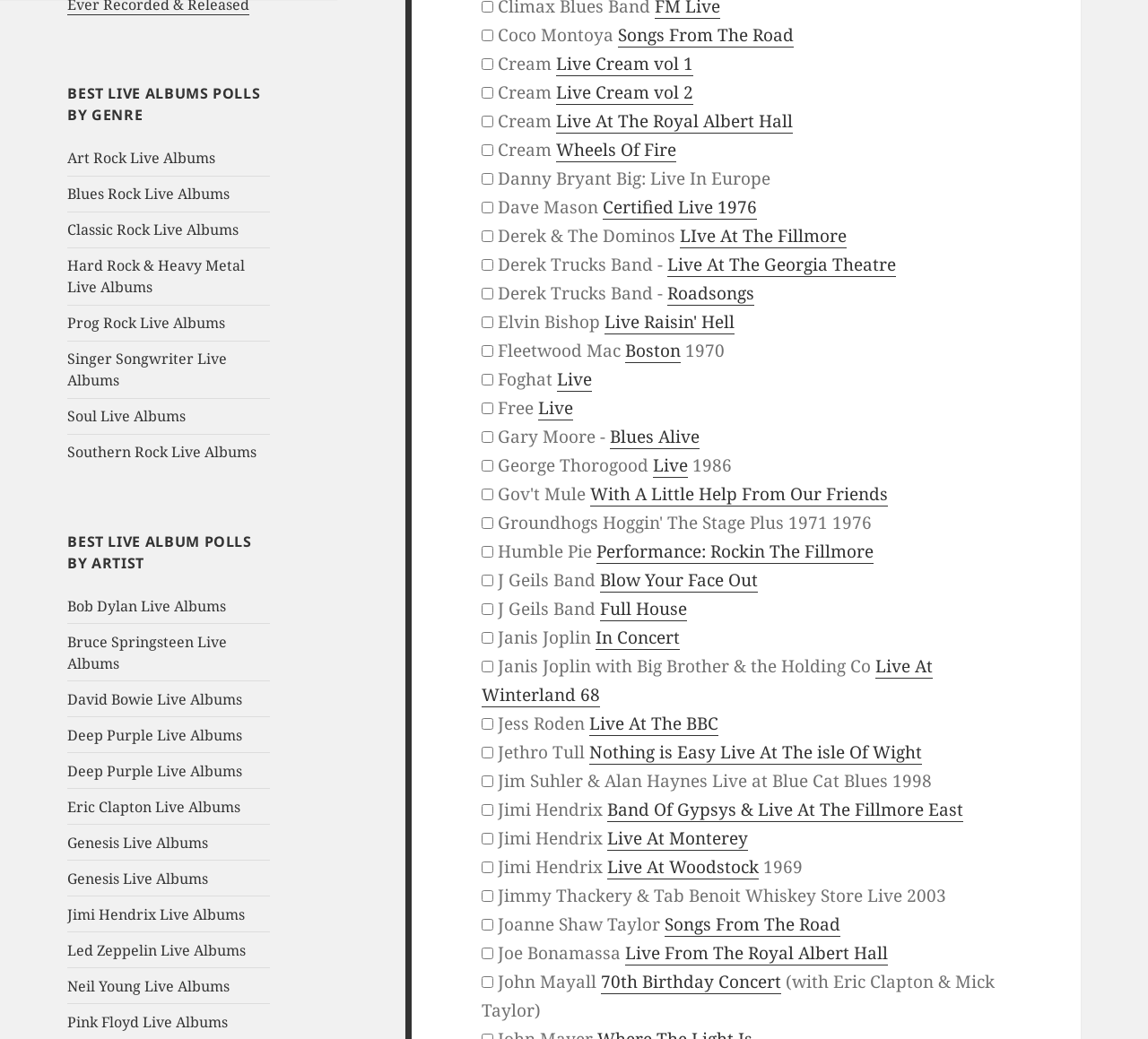Examine the image carefully and respond to the question with a detailed answer: 
How many live albums are listed under 'Blues Rock Live Albums'?

The question asks about the number of live albums listed under 'Blues Rock Live Albums'. However, the webpage does not provide this information, so we cannot determine the exact number.